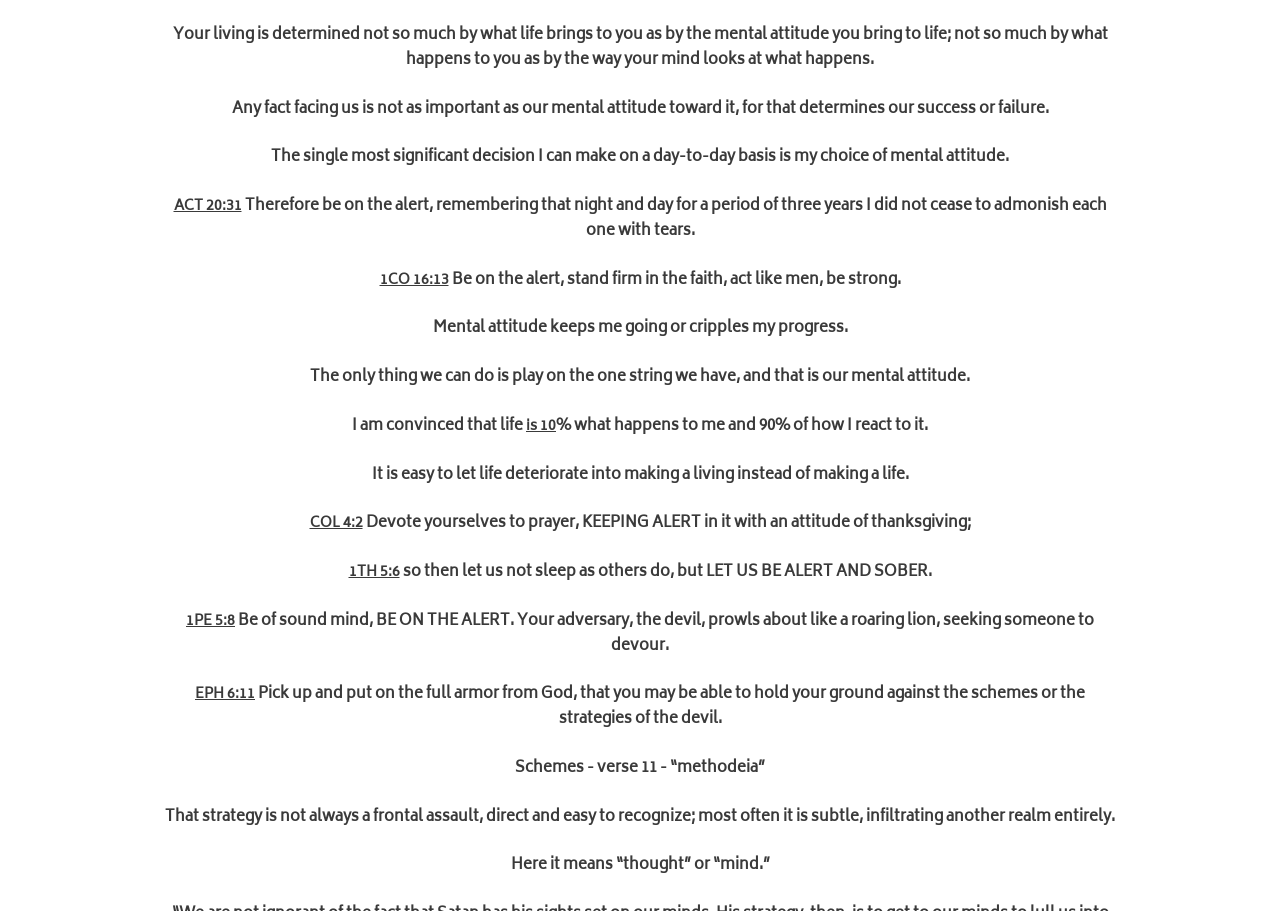How many quotes mention 'mental attitude'?
Using the image, answer in one word or phrase.

4